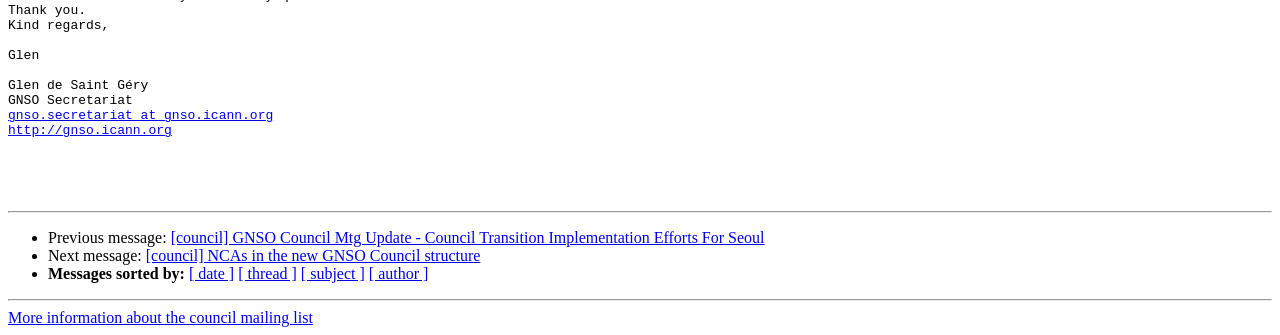What is the sender's email address?
Based on the image, provide your answer in one word or phrase.

gnso.secretariat at gnso.icann.org